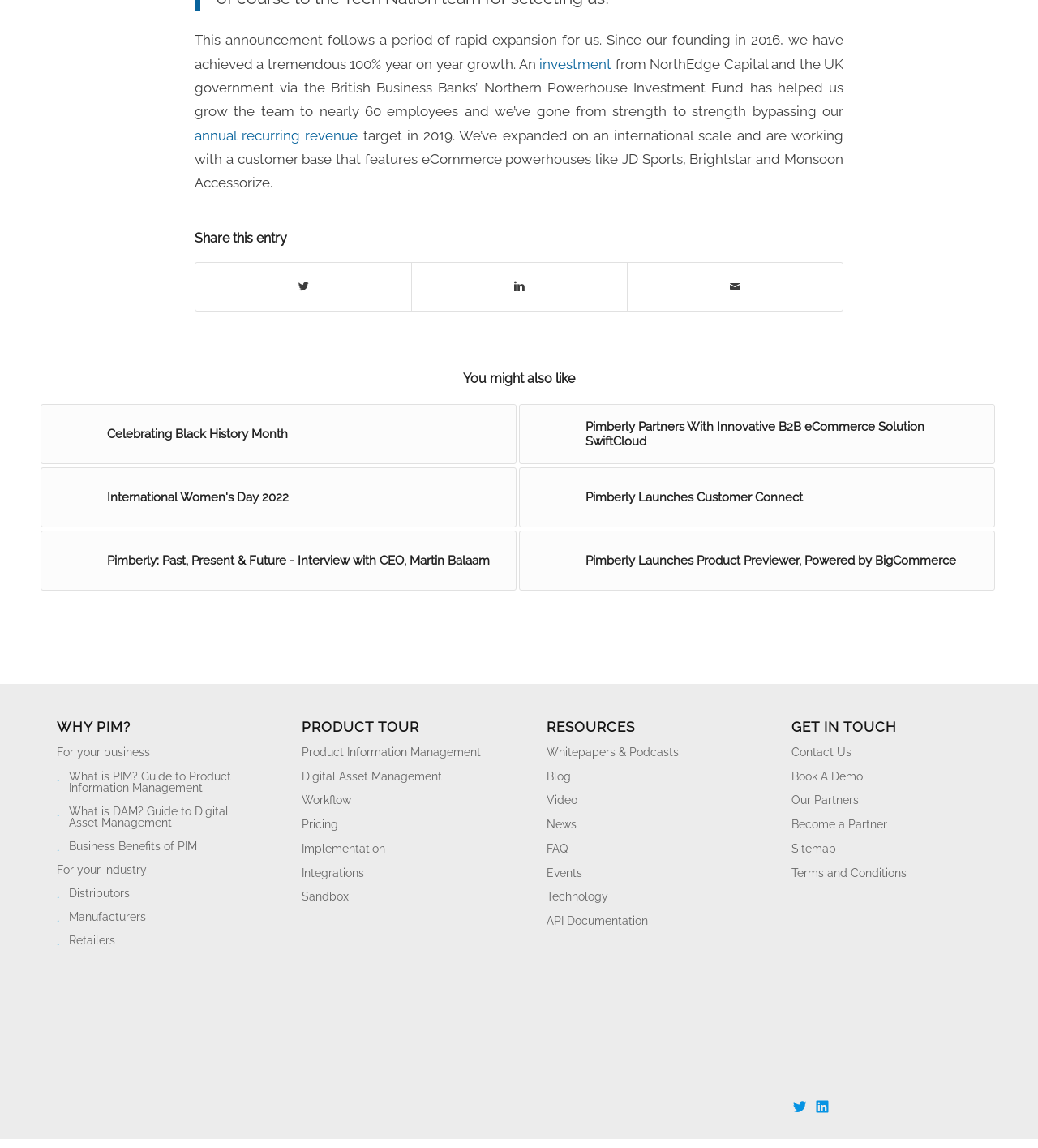Please find the bounding box coordinates of the section that needs to be clicked to achieve this instruction: "Contact 'Pimberly'".

[0.763, 0.646, 0.945, 0.664]